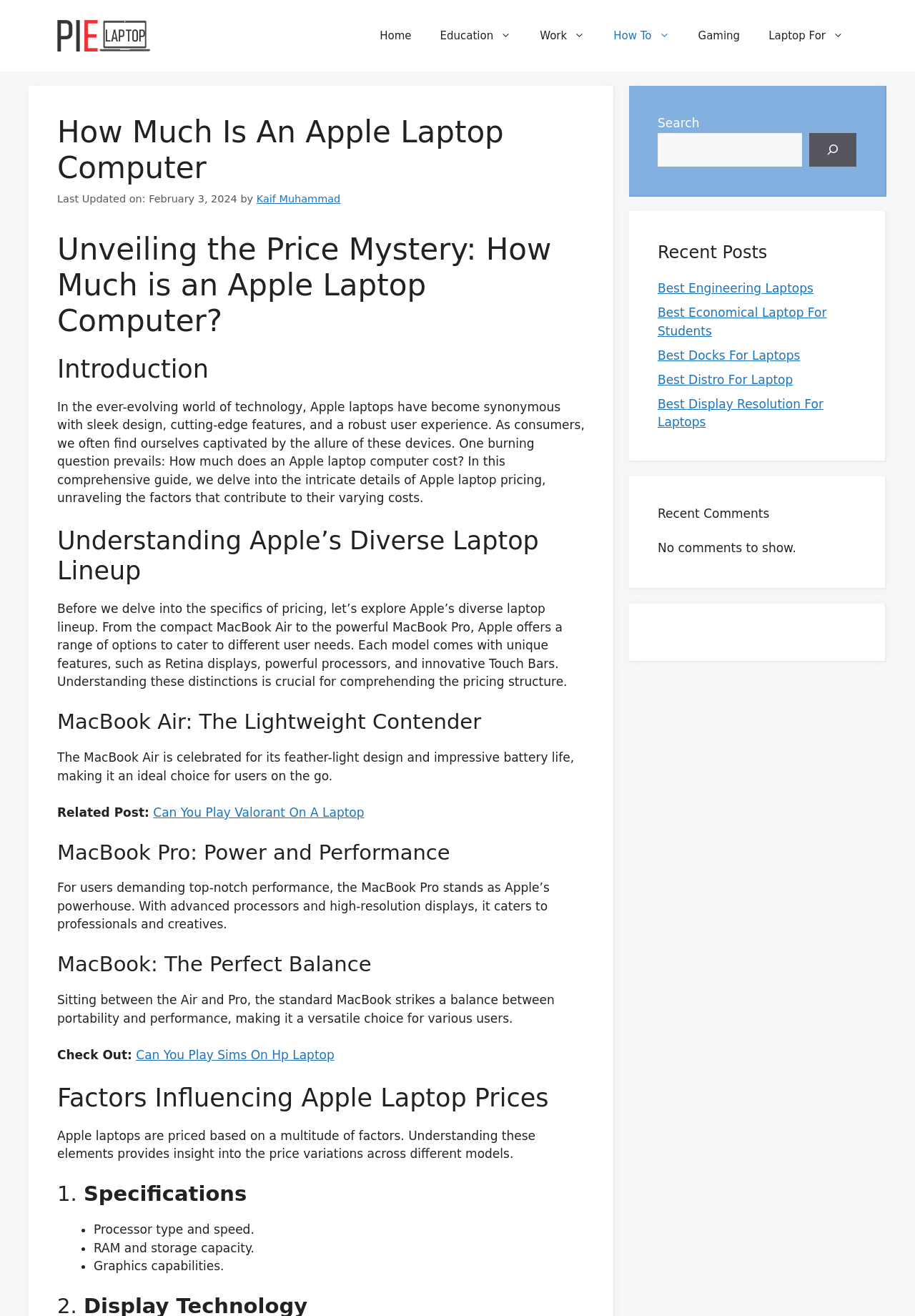Provide the bounding box coordinates for the area that should be clicked to complete the instruction: "Click on the 'About us' link".

None